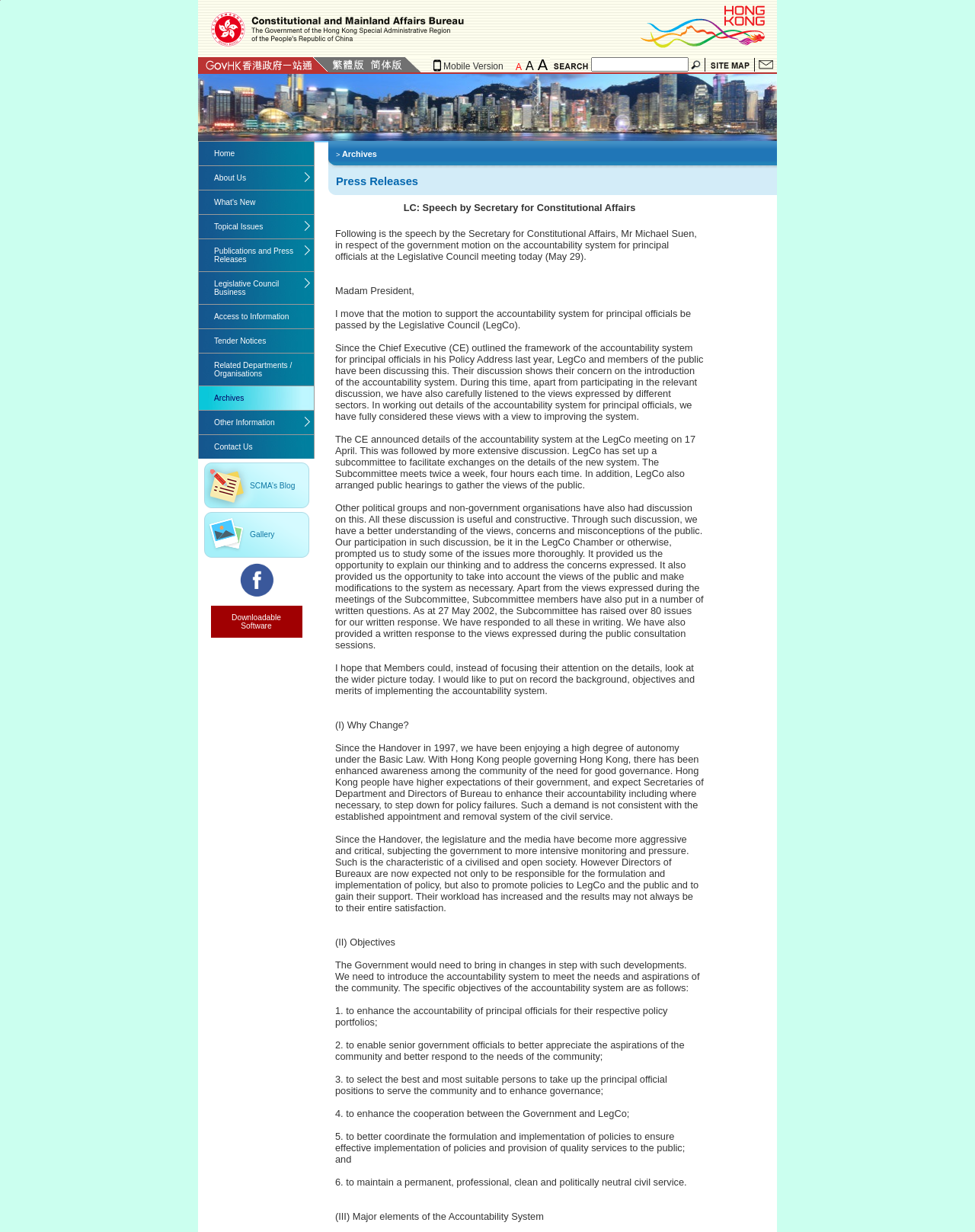What is the name of the social media platform with a link at the bottom of the webpage?
Using the information from the image, answer the question thoroughly.

The name of the social media platform can be found at the bottom of the webpage, where there is a link to Facebook.